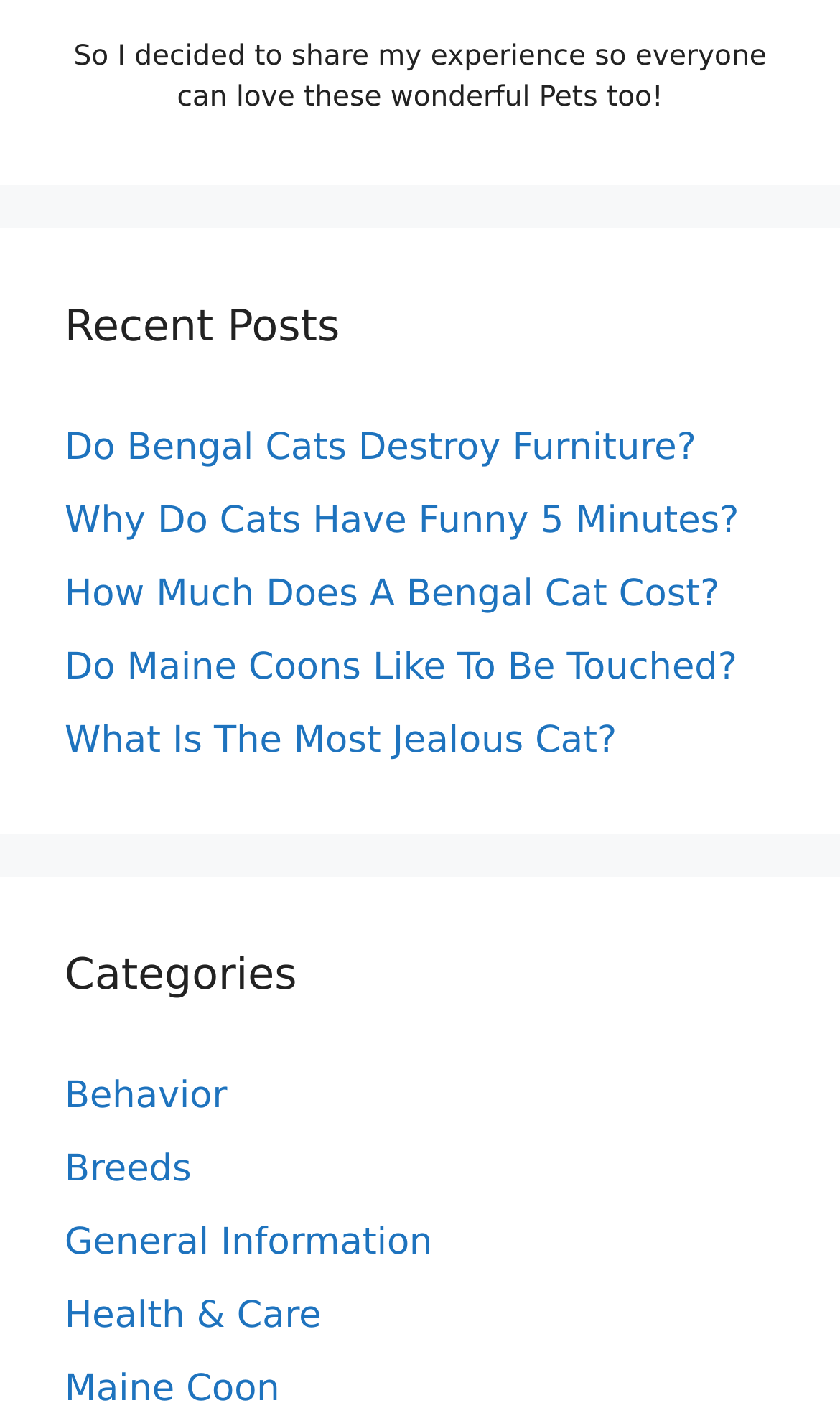Can you specify the bounding box coordinates for the region that should be clicked to fulfill this instruction: "learn about Bengal Cats Destroying Furniture".

[0.077, 0.303, 0.829, 0.333]